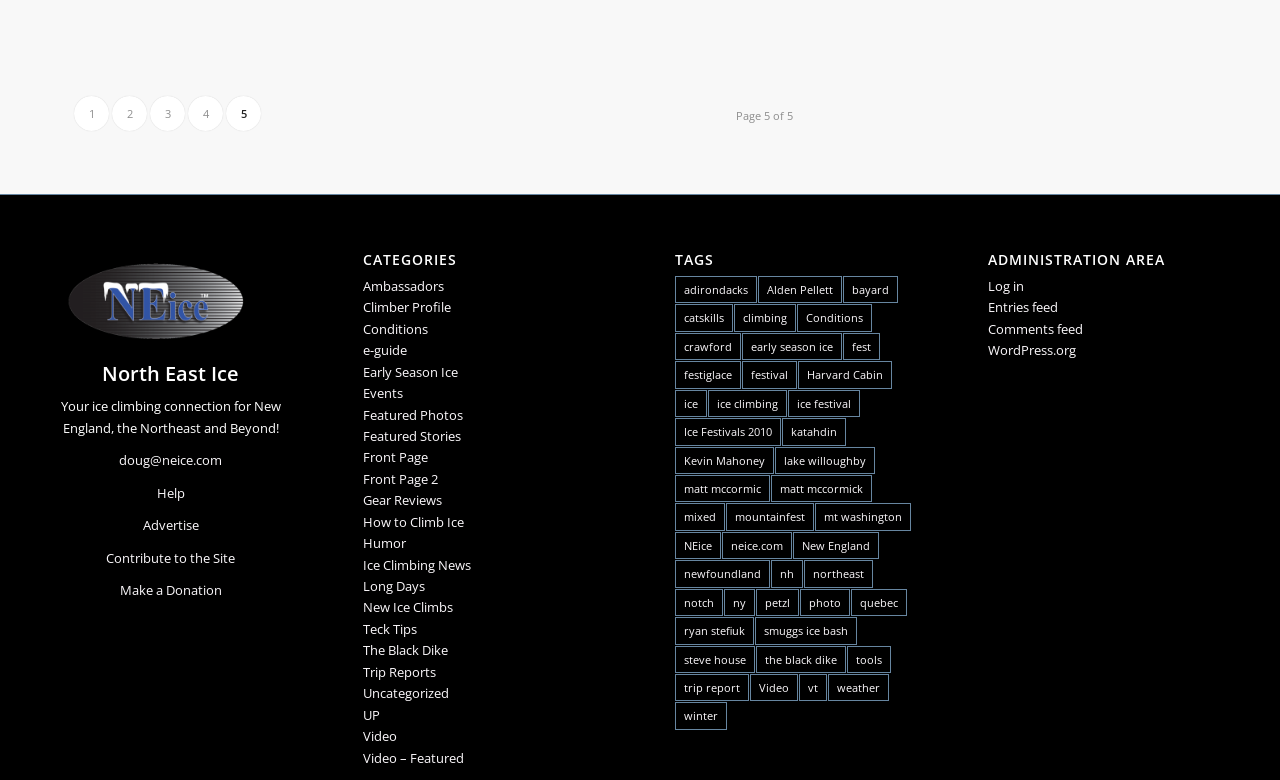Identify the bounding box coordinates for the UI element described as: "Help". The coordinates should be provided as four floats between 0 and 1: [left, top, right, bottom].

[0.123, 0.62, 0.144, 0.643]